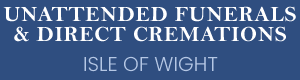What type of font is used for the services offered?
Look at the image and respond with a one-word or short-phrase answer.

Bold, uppercase